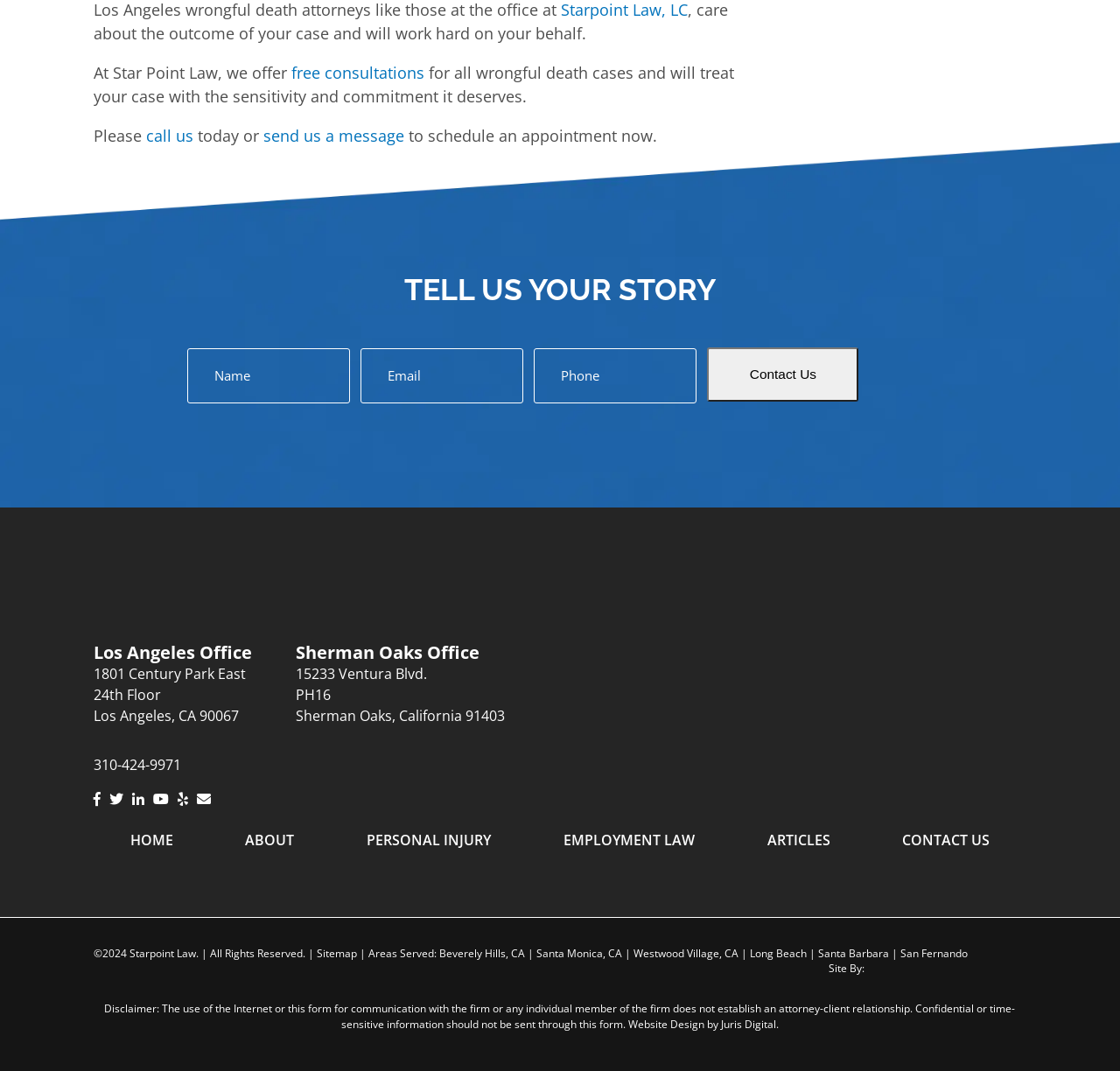Determine the bounding box coordinates for the clickable element required to fulfill the instruction: "Click on 'Studio Gang in our Magazines'". Provide the coordinates as four float numbers between 0 and 1, i.e., [left, top, right, bottom].

None